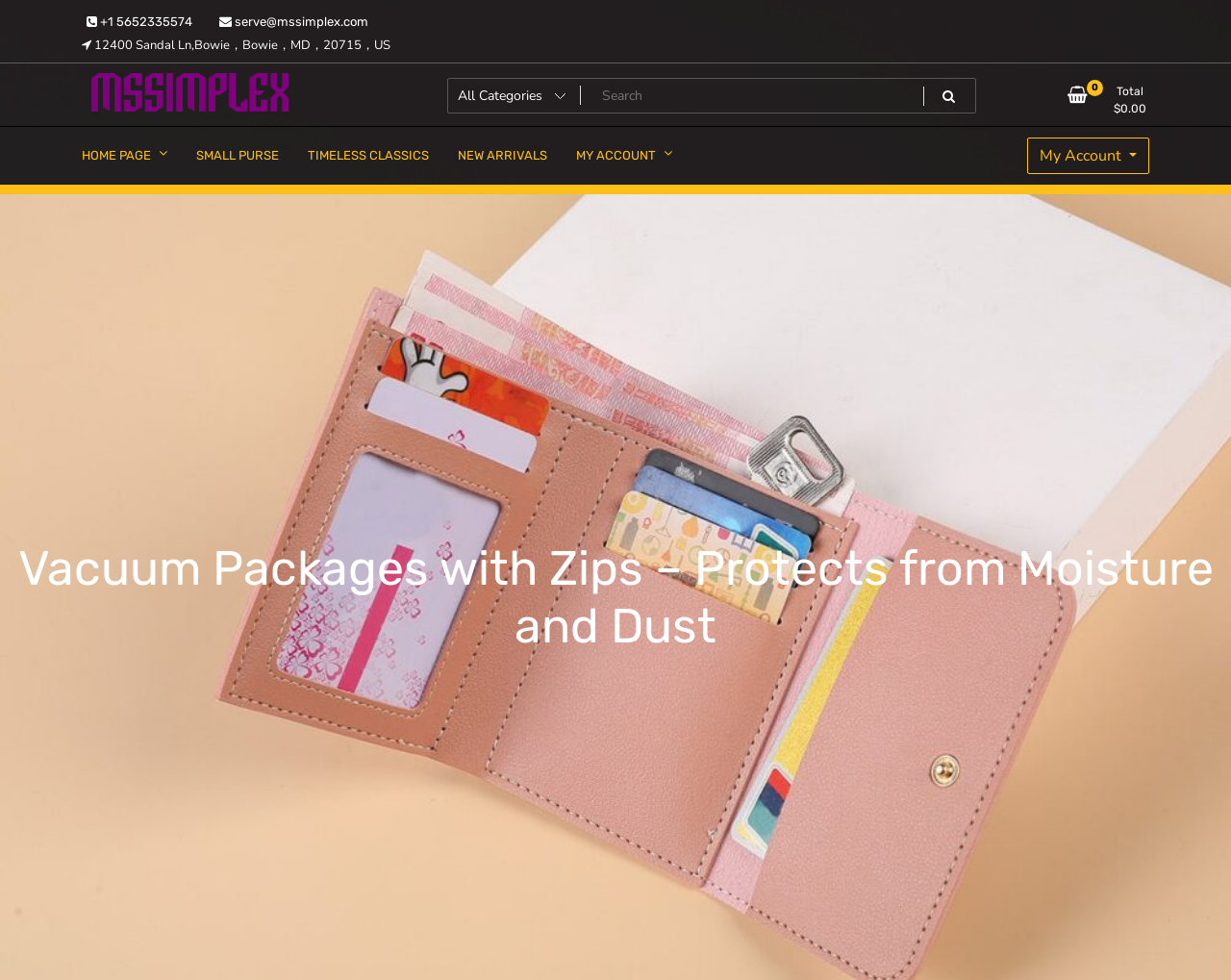Please specify the bounding box coordinates of the area that should be clicked to accomplish the following instruction: "Go to the 'PREVIOUS STORY'". The coordinates should consist of four float numbers between 0 and 1, i.e., [left, top, right, bottom].

None